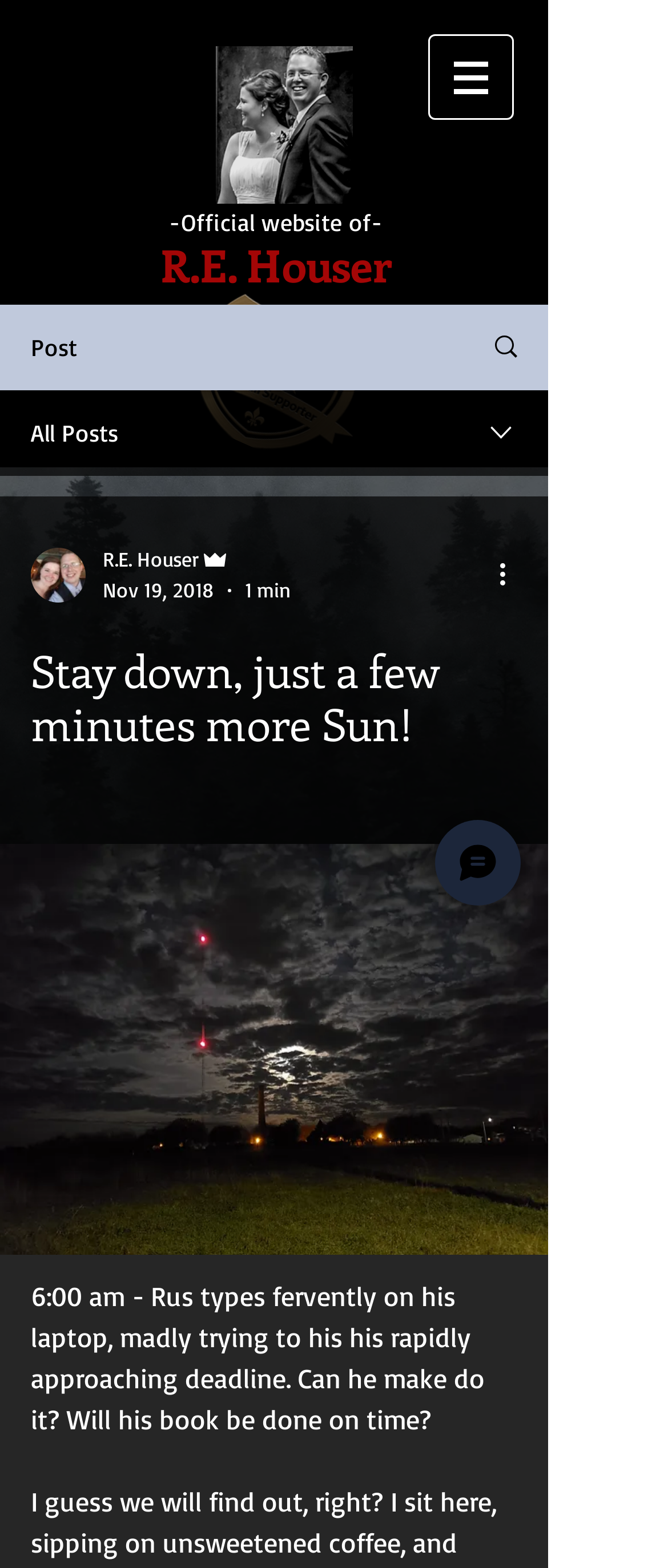What is the author's name?
Refer to the image and provide a detailed answer to the question.

The author's name can be found in the heading element with the text 'R.E. Houser', which is also a link. This element is located near the top of the page, with a bounding box coordinate of [0.079, 0.152, 0.746, 0.186].